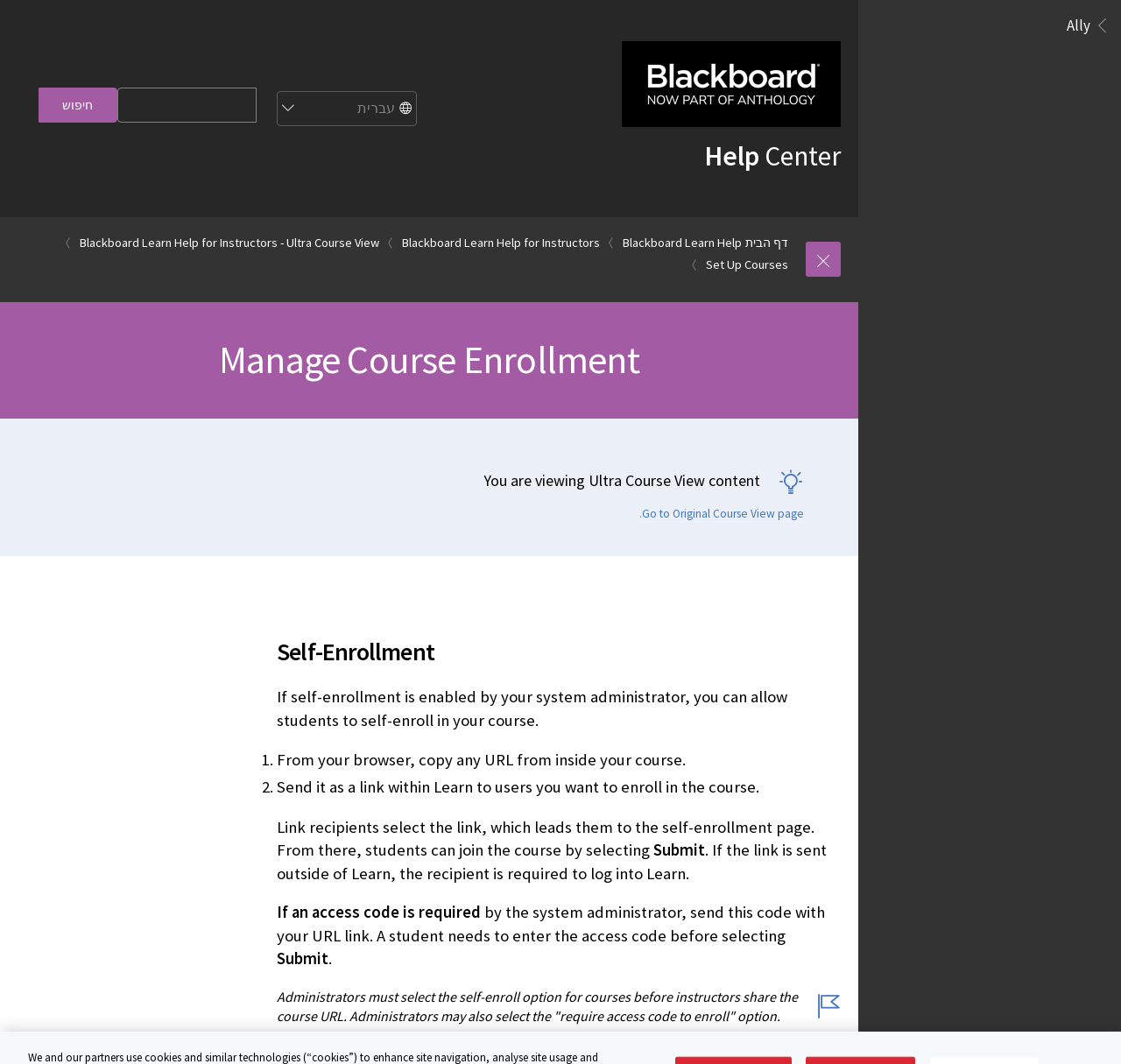What is the purpose of self-enrollment? Look at the image and give a one-word or short phrase answer.

Allow students to enroll in a course